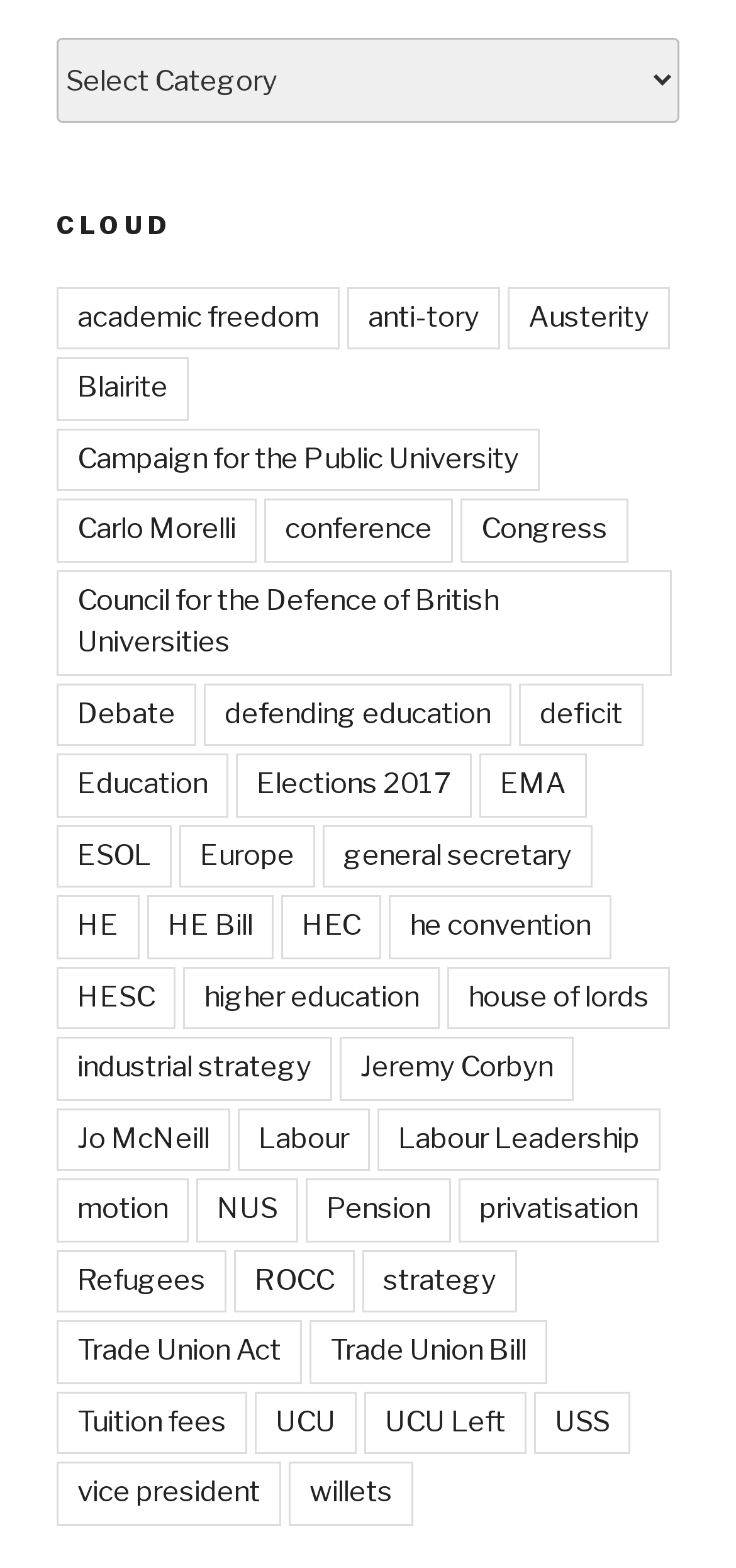Is there a search bar on the webpage?
Refer to the image and provide a one-word or short phrase answer.

No